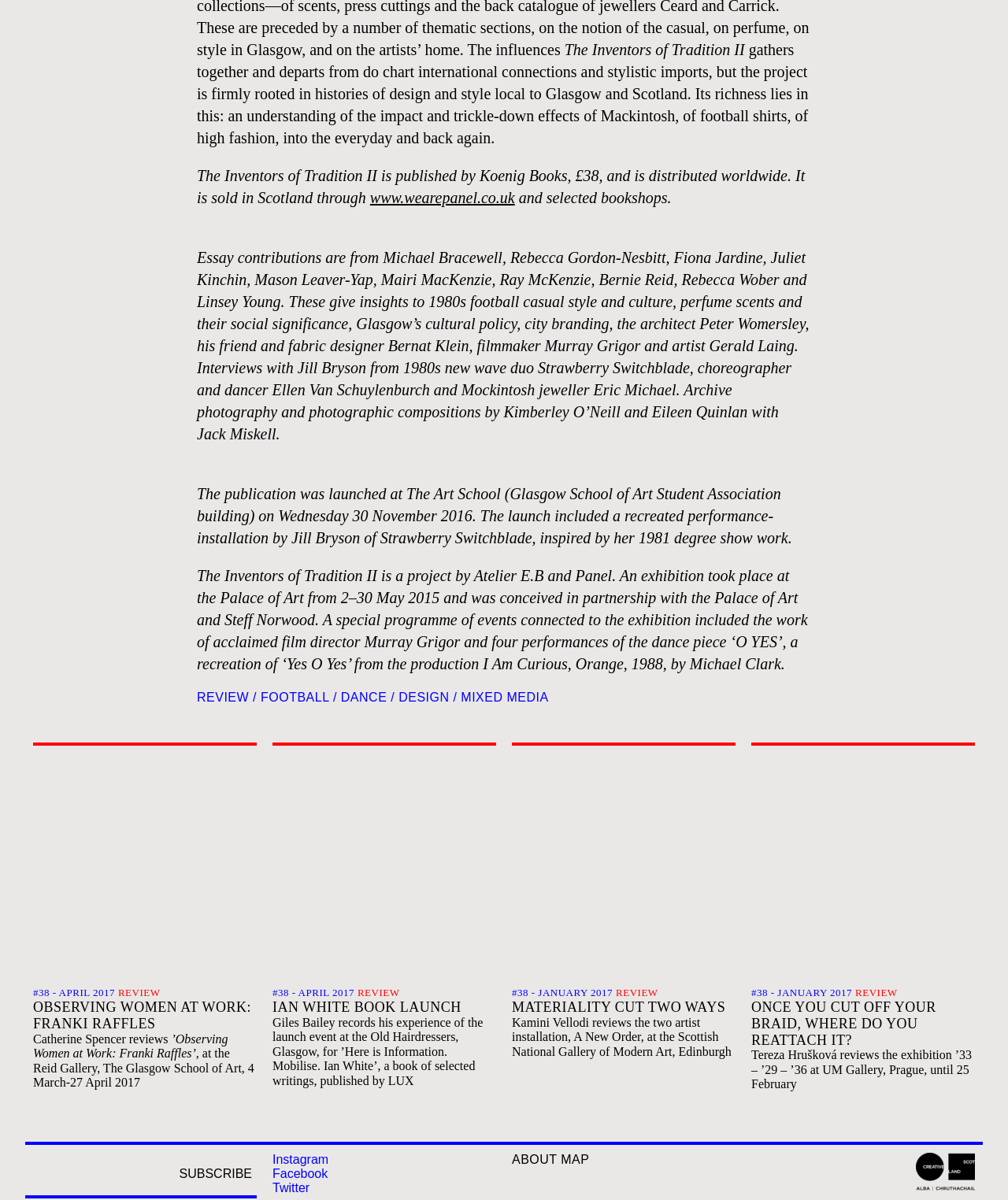Can you pinpoint the bounding box coordinates for the clickable element required for this instruction: "Follow on Instagram"? The coordinates should be four float numbers between 0 and 1, i.e., [left, top, right, bottom].

[0.27, 0.96, 0.326, 0.972]